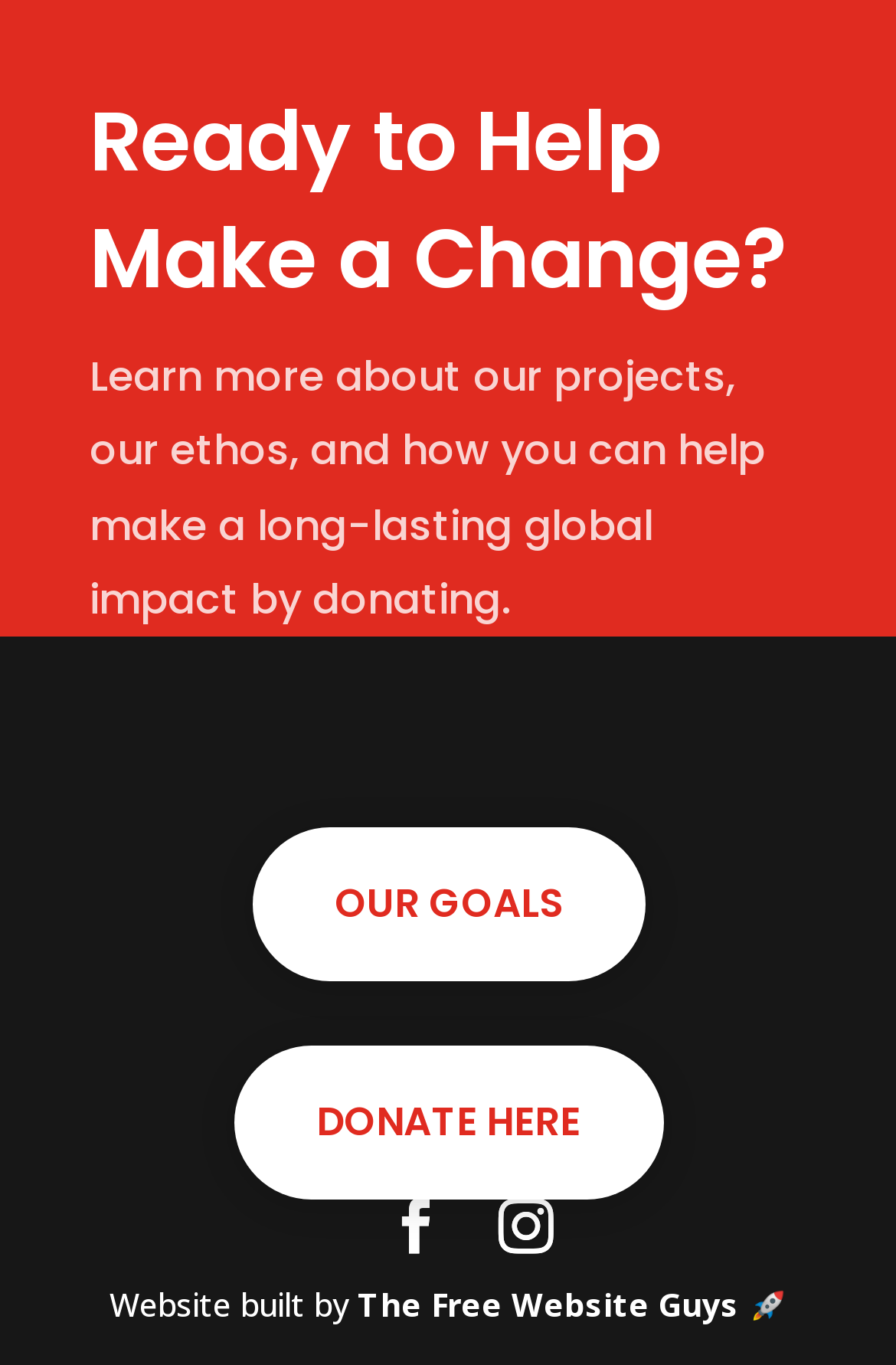Analyze the image and answer the question with as much detail as possible: 
What is the call-to-action for donations?

The link 'DONATE HERE' is a prominent call-to-action on the webpage, indicating that users can click on it to make a donation.